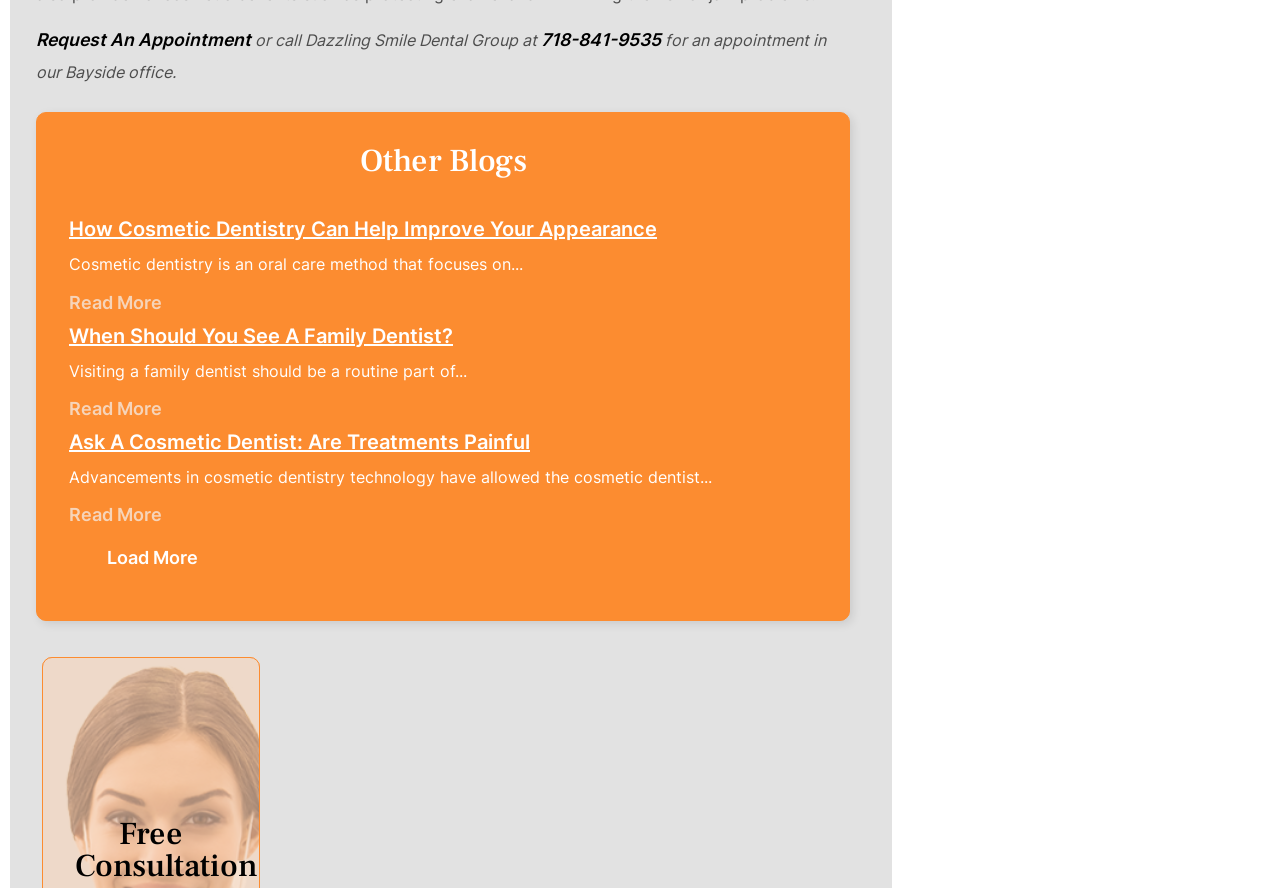Please provide the bounding box coordinates for the element that needs to be clicked to perform the following instruction: "Read more about cosmetic dentistry". The coordinates should be given as four float numbers between 0 and 1, i.e., [left, top, right, bottom].

[0.054, 0.331, 0.127, 0.351]